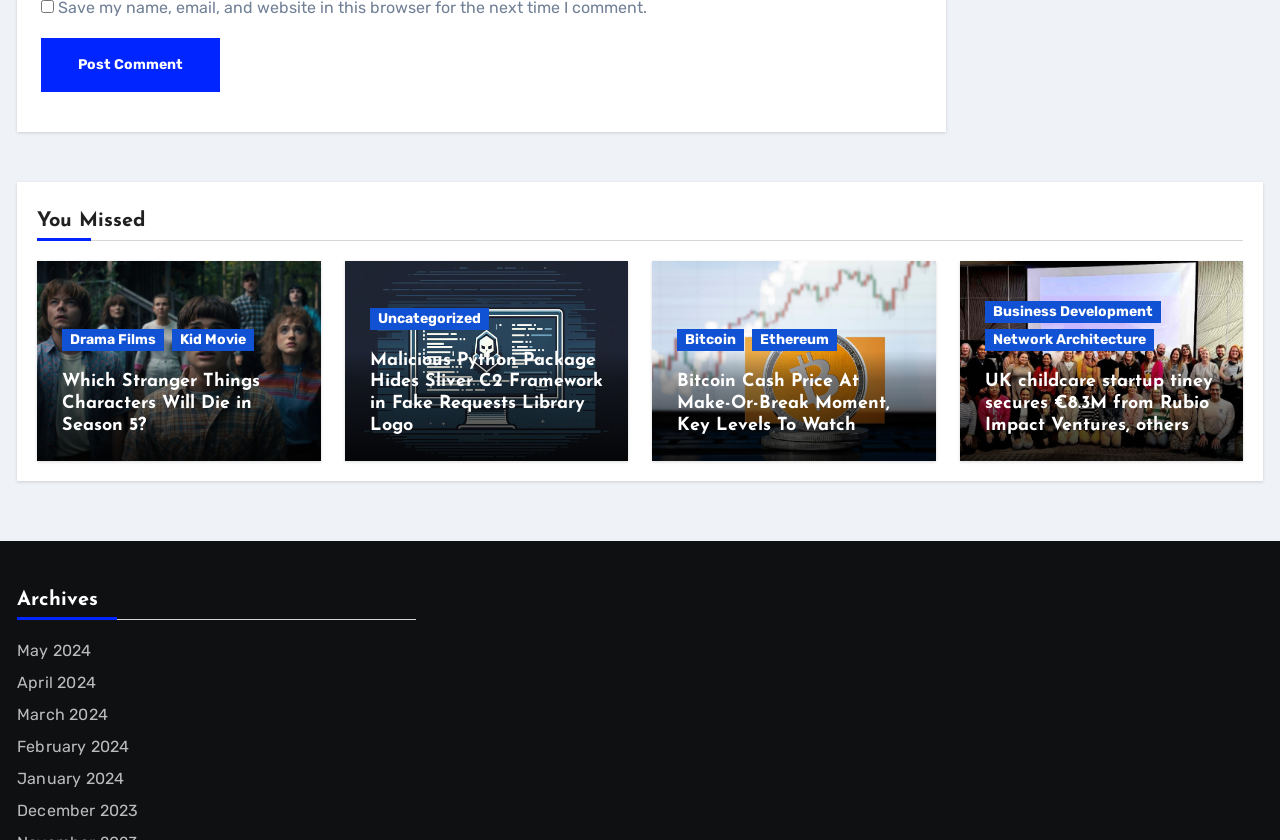Look at the image and answer the question in detail:
How many categories are listed?

I counted the number of link elements that appear to be categories, which are 'Drama Films', 'Kid Movie', 'Uncategorized', 'Bitcoin', 'Ethereum', 'Business Development', and 'Network Architecture'.